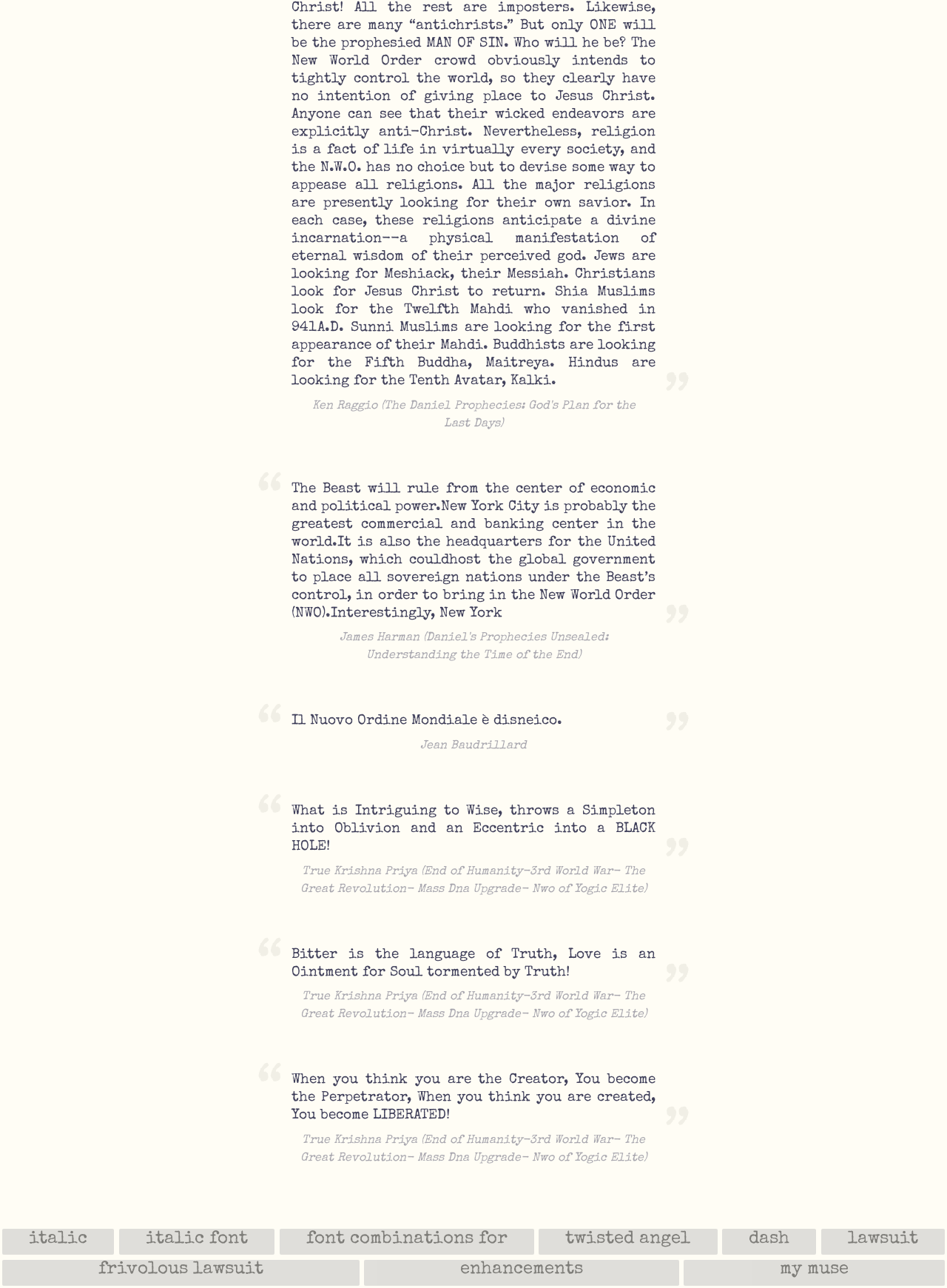Please identify the bounding box coordinates of the element's region that I should click in order to complete the following instruction: "Click on the 'Features' link". The bounding box coordinates consist of four float numbers between 0 and 1, i.e., [left, top, right, bottom].

None